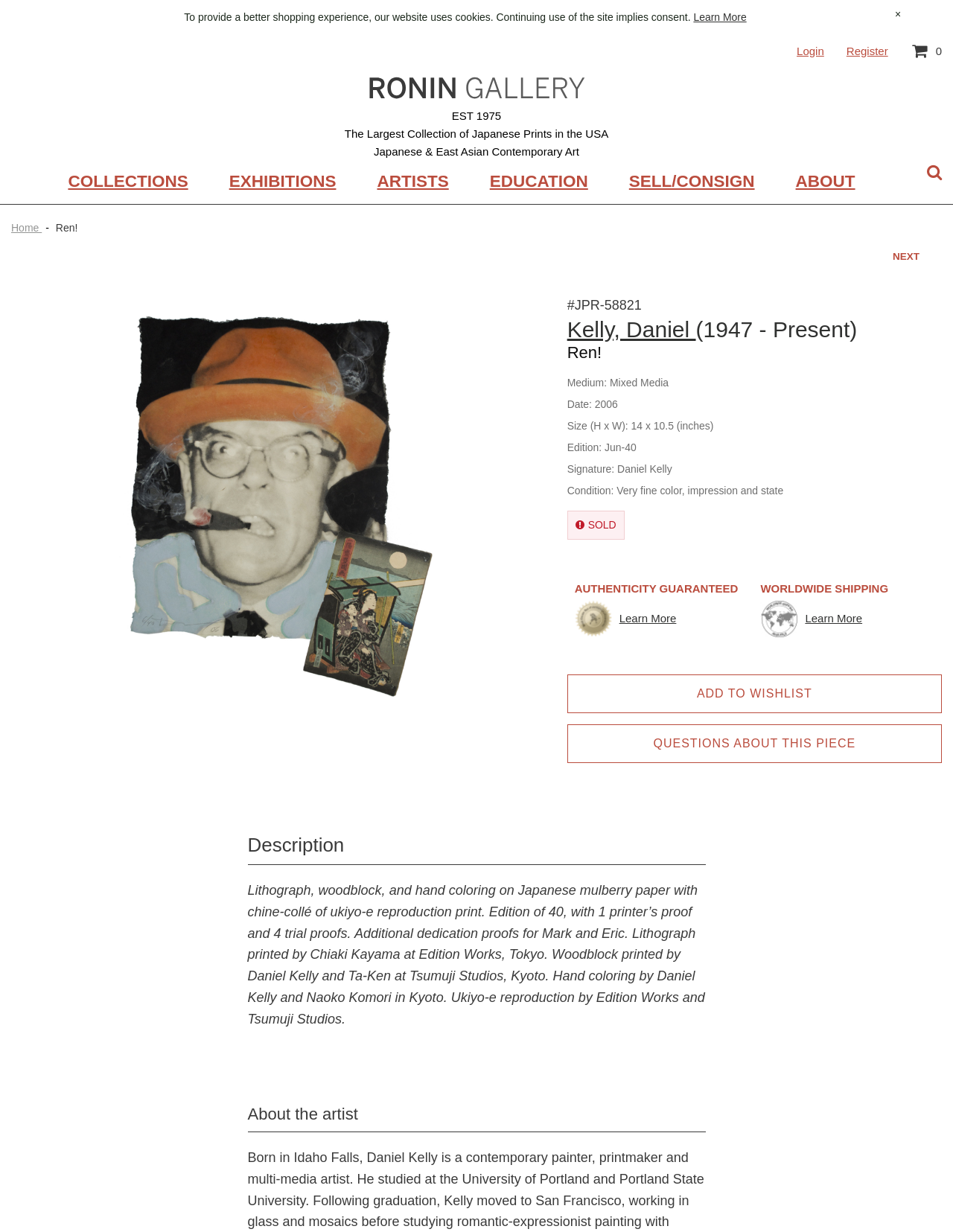What is the medium of the artwork?
Using the visual information from the image, give a one-word or short-phrase answer.

Mixed Media